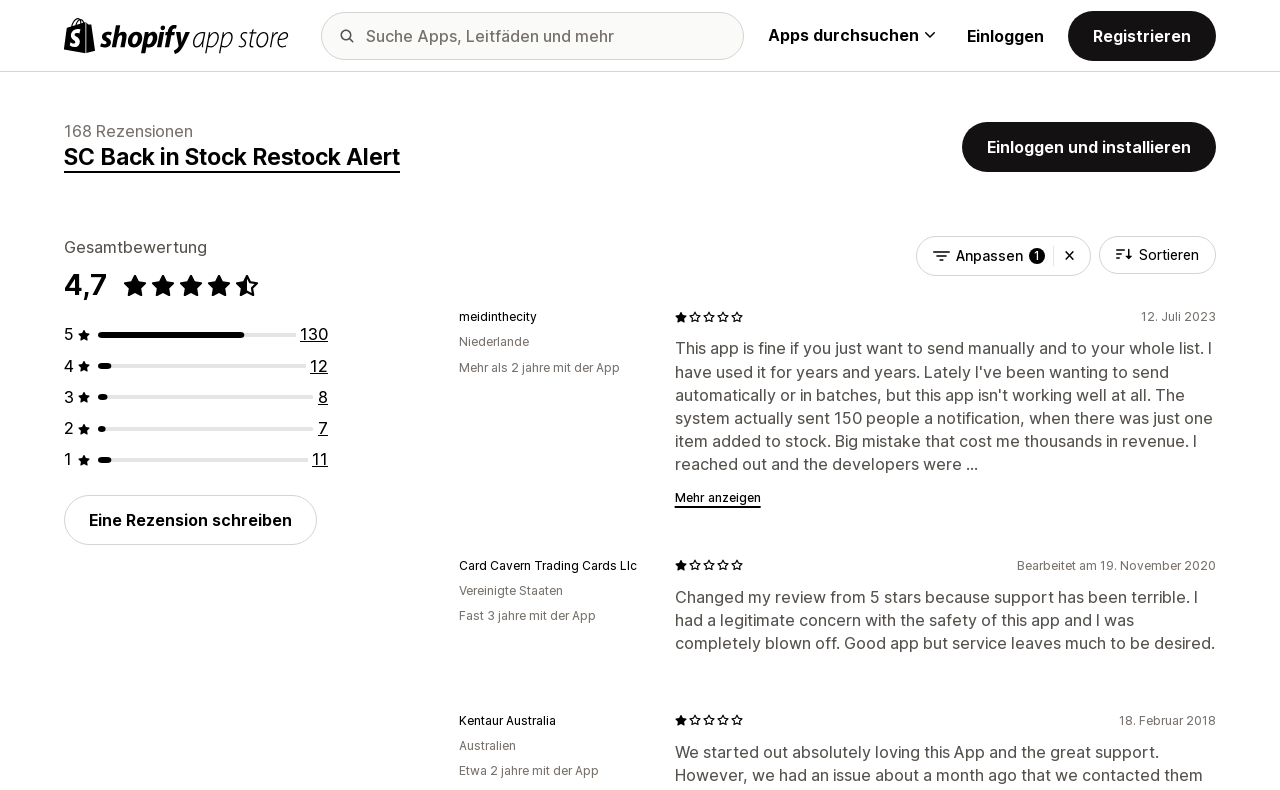Determine the bounding box coordinates for the region that must be clicked to execute the following instruction: "Write a review".

[0.05, 0.627, 0.248, 0.69]